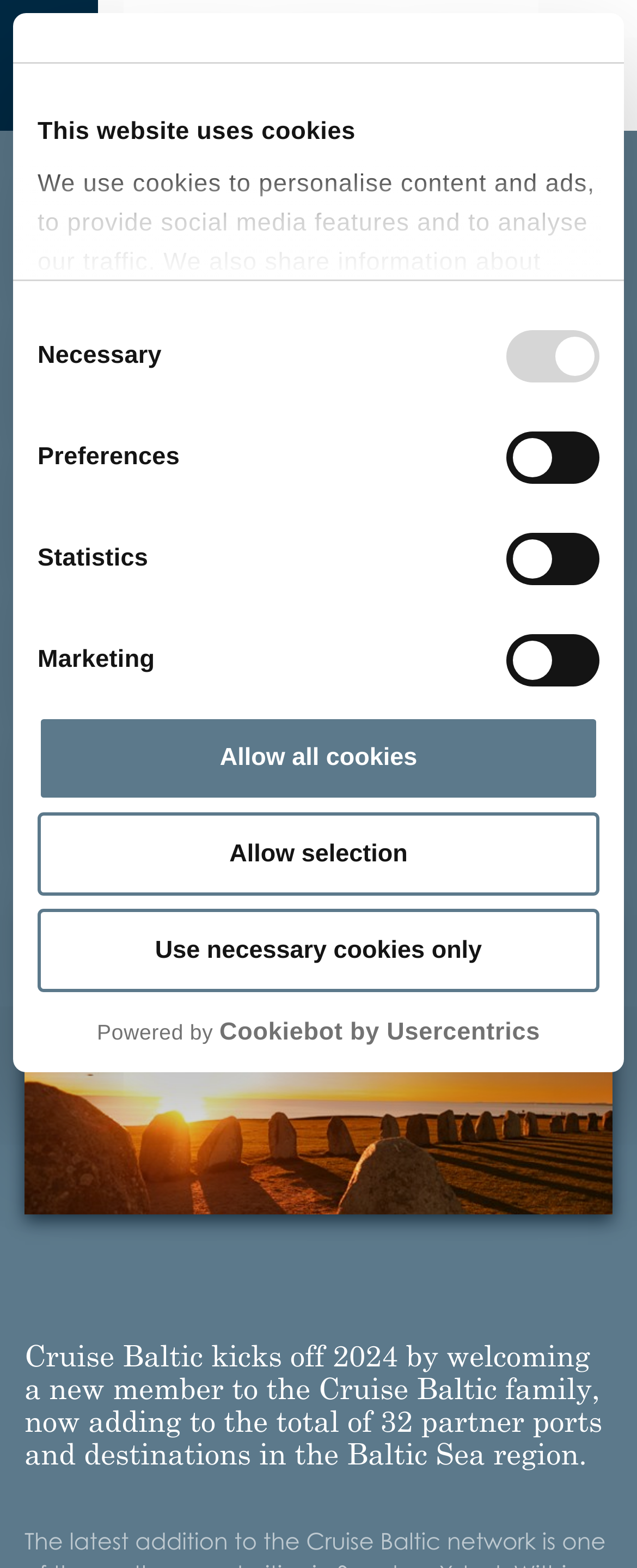How many checkboxes are there in the 'Consent Selection' group?
Look at the image and answer the question with a single word or phrase.

4